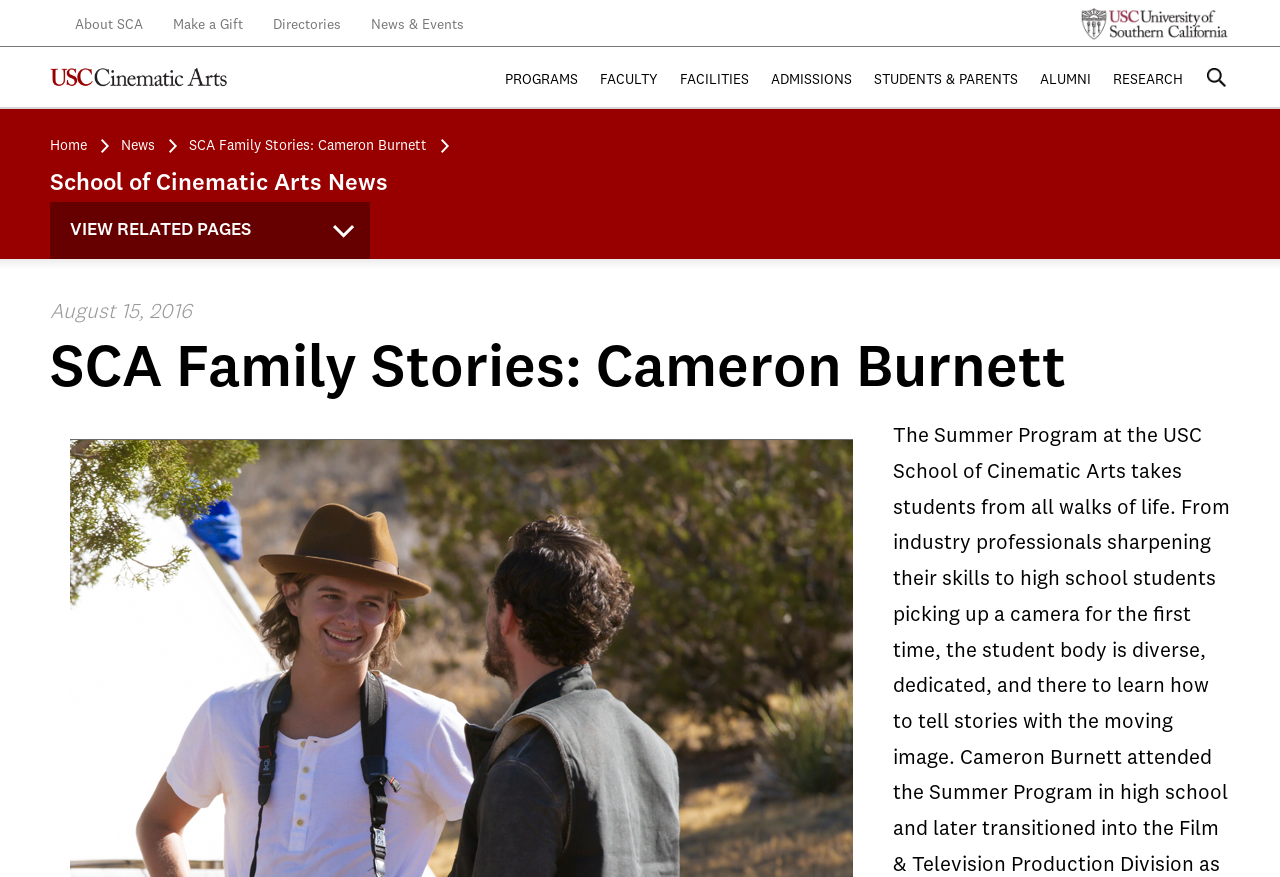Indicate the bounding box coordinates of the element that needs to be clicked to satisfy the following instruction: "search for something". The coordinates should be four float numbers between 0 and 1, i.e., [left, top, right, bottom].

[0.931, 0.054, 0.969, 0.122]